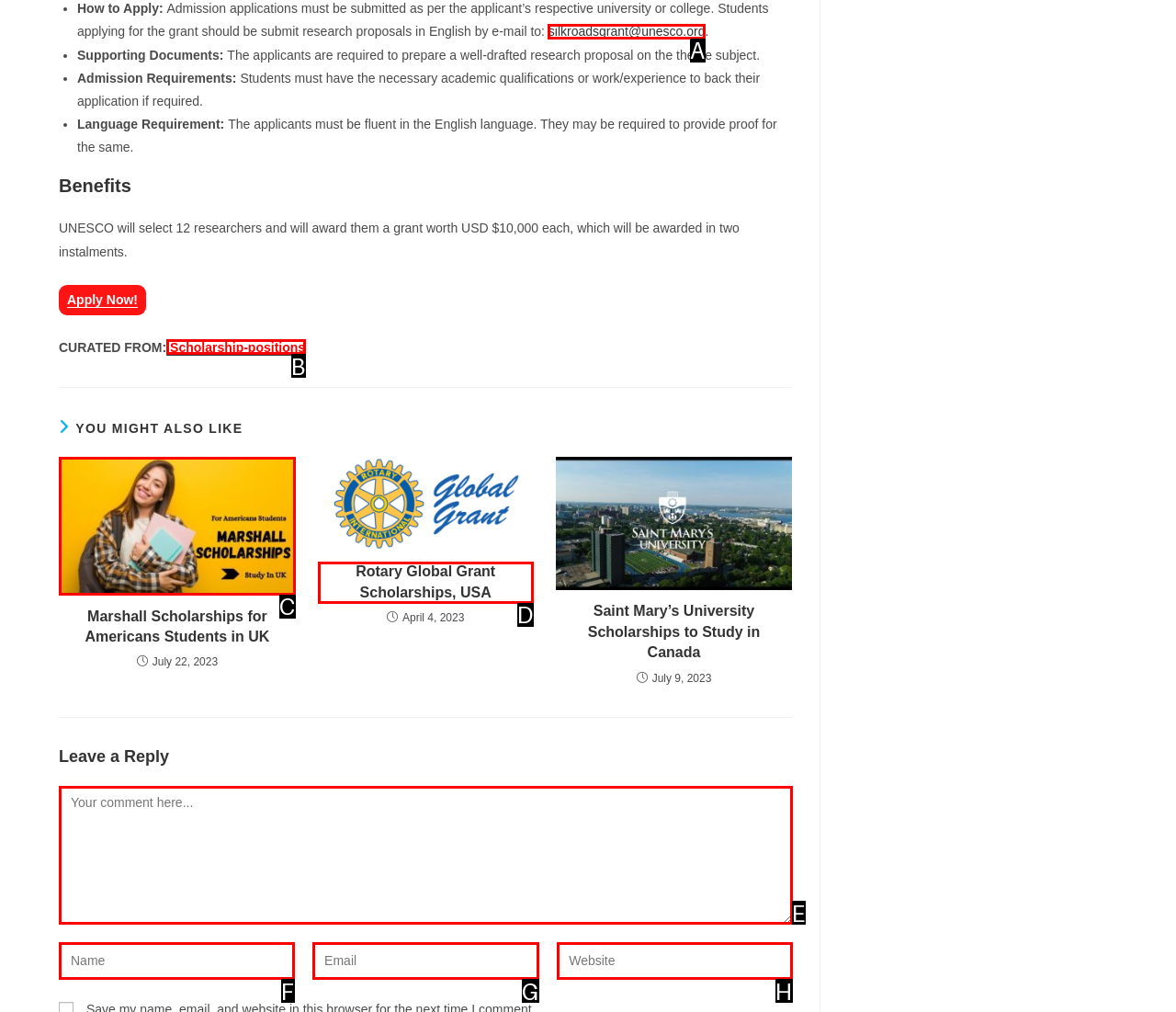Determine the letter of the element I should select to fulfill the following instruction: Read more about the article Marshall Scholarships for Americans Students in UK. Just provide the letter.

C